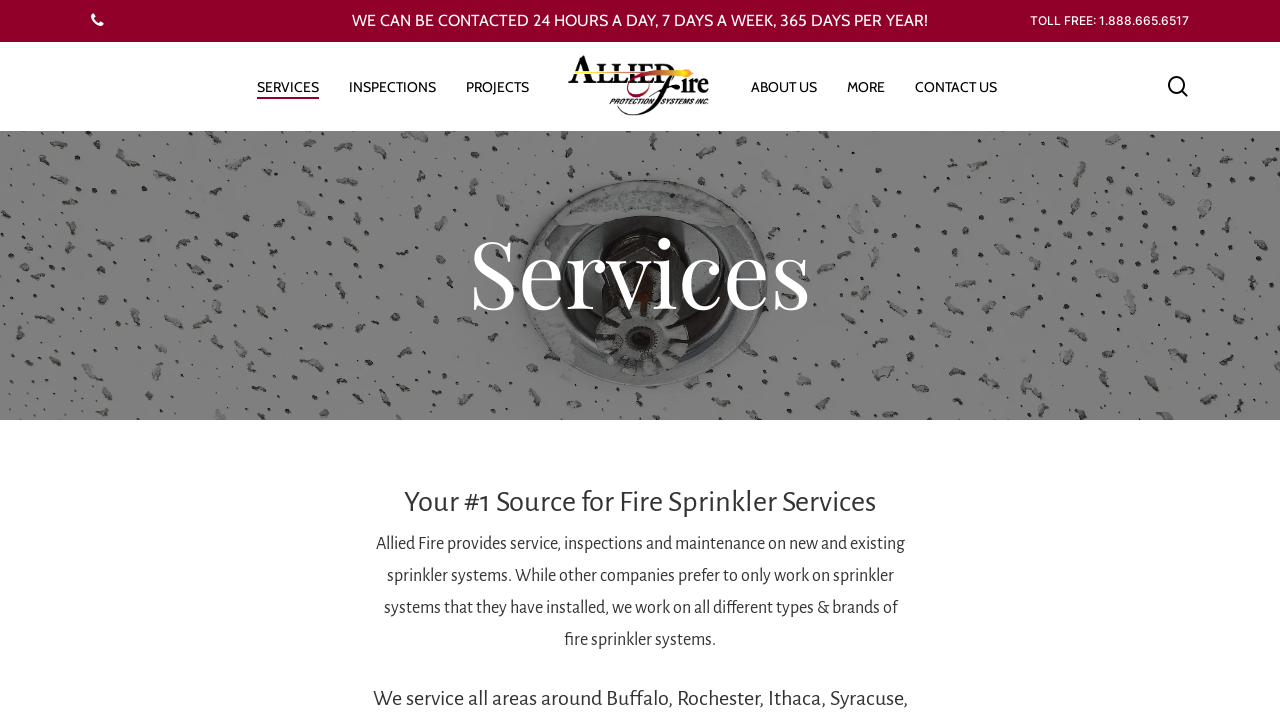Locate the bounding box coordinates of the element that should be clicked to execute the following instruction: "Search for services".

[0.07, 0.258, 0.93, 0.364]